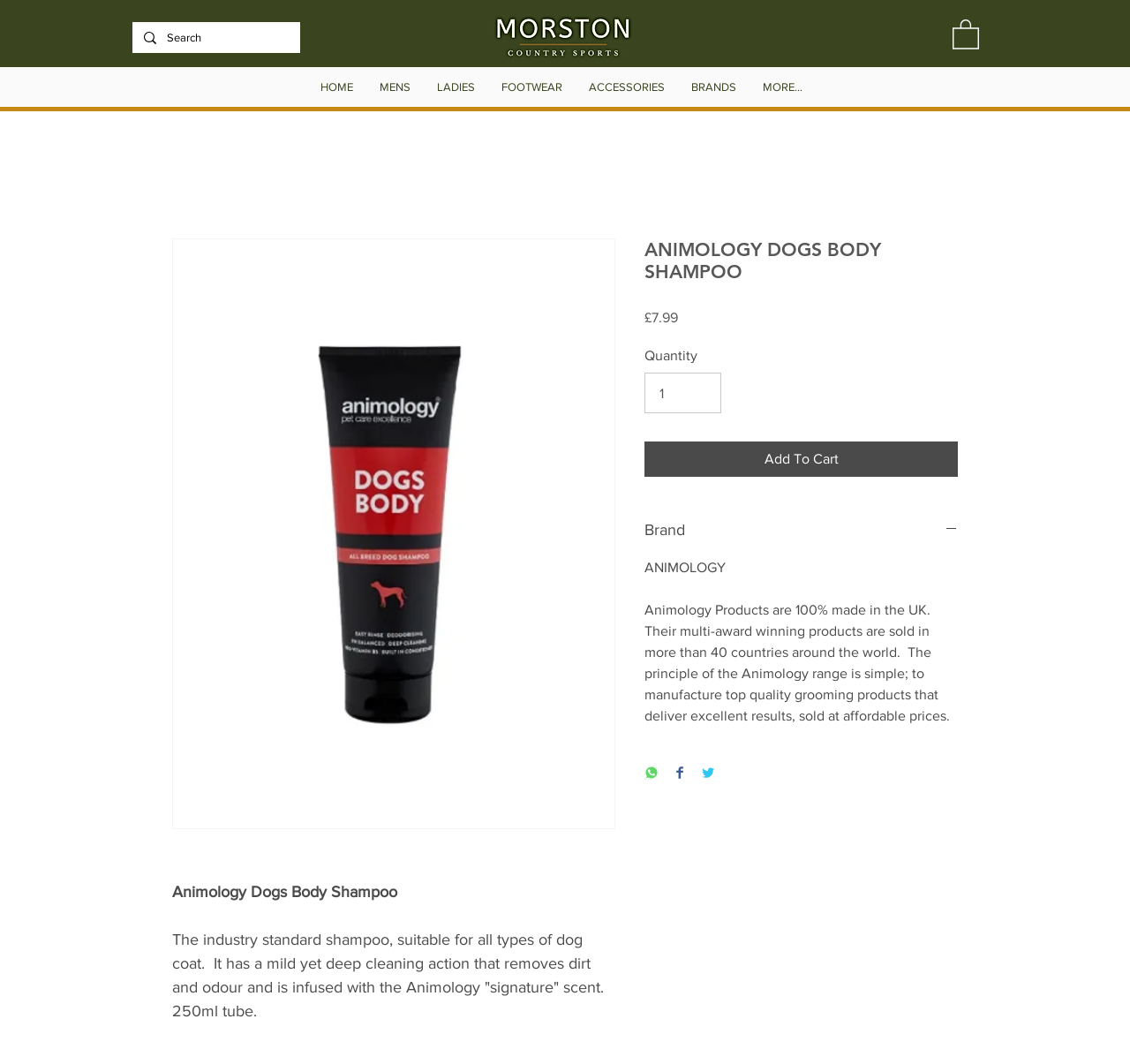Pinpoint the bounding box coordinates of the element to be clicked to execute the instruction: "Share on WhatsApp".

[0.57, 0.719, 0.583, 0.735]